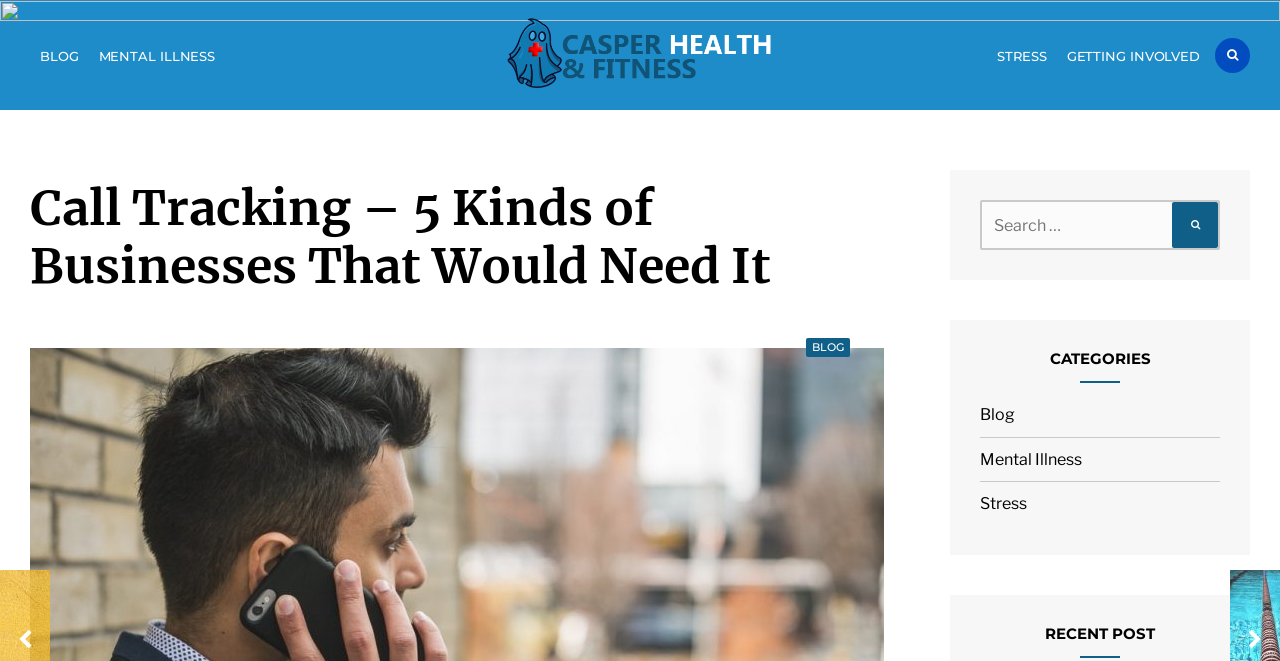From the webpage screenshot, predict the bounding box of the UI element that matches this description: "Casper Health & Fitness".

[0.386, 0.144, 0.611, 0.181]